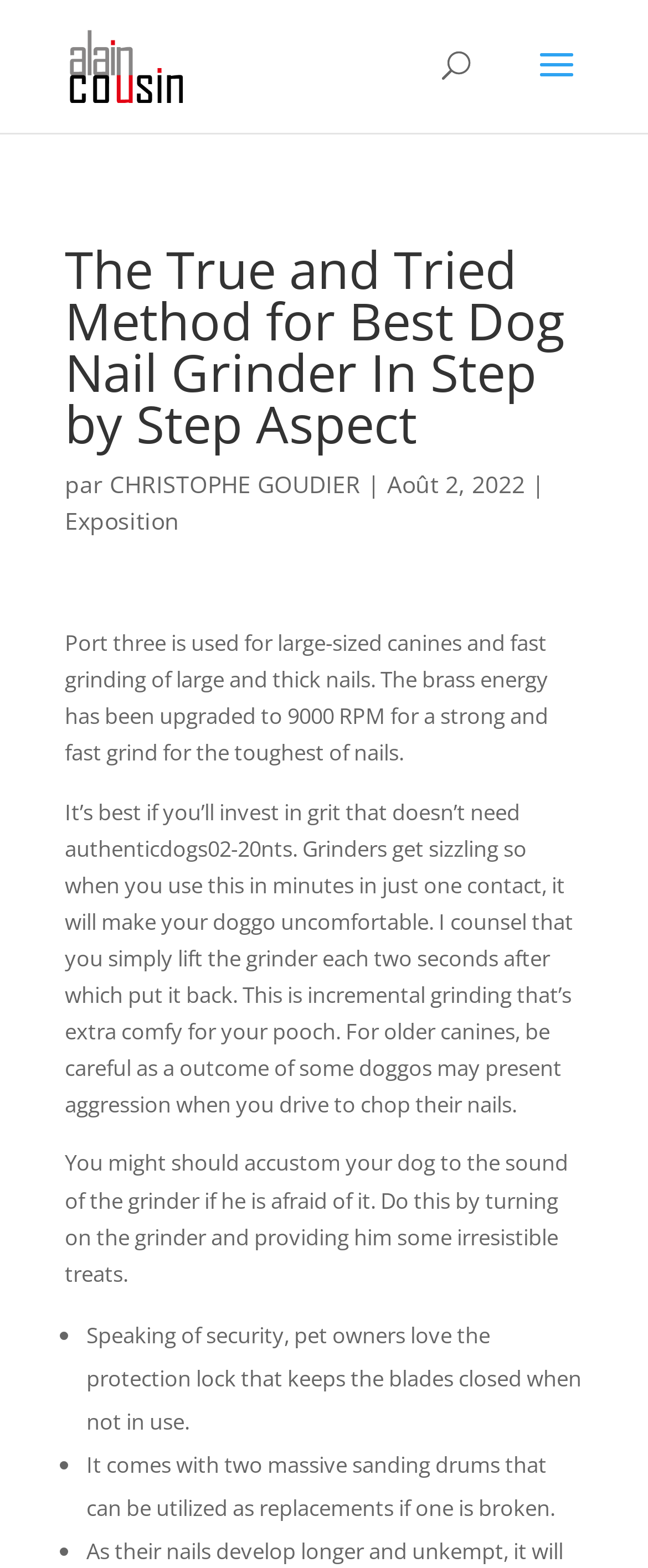Provide the bounding box coordinates of the HTML element described by the text: "alt="Alain Cousin"". The coordinates should be in the format [left, top, right, bottom] with values between 0 and 1.

[0.108, 0.031, 0.282, 0.05]